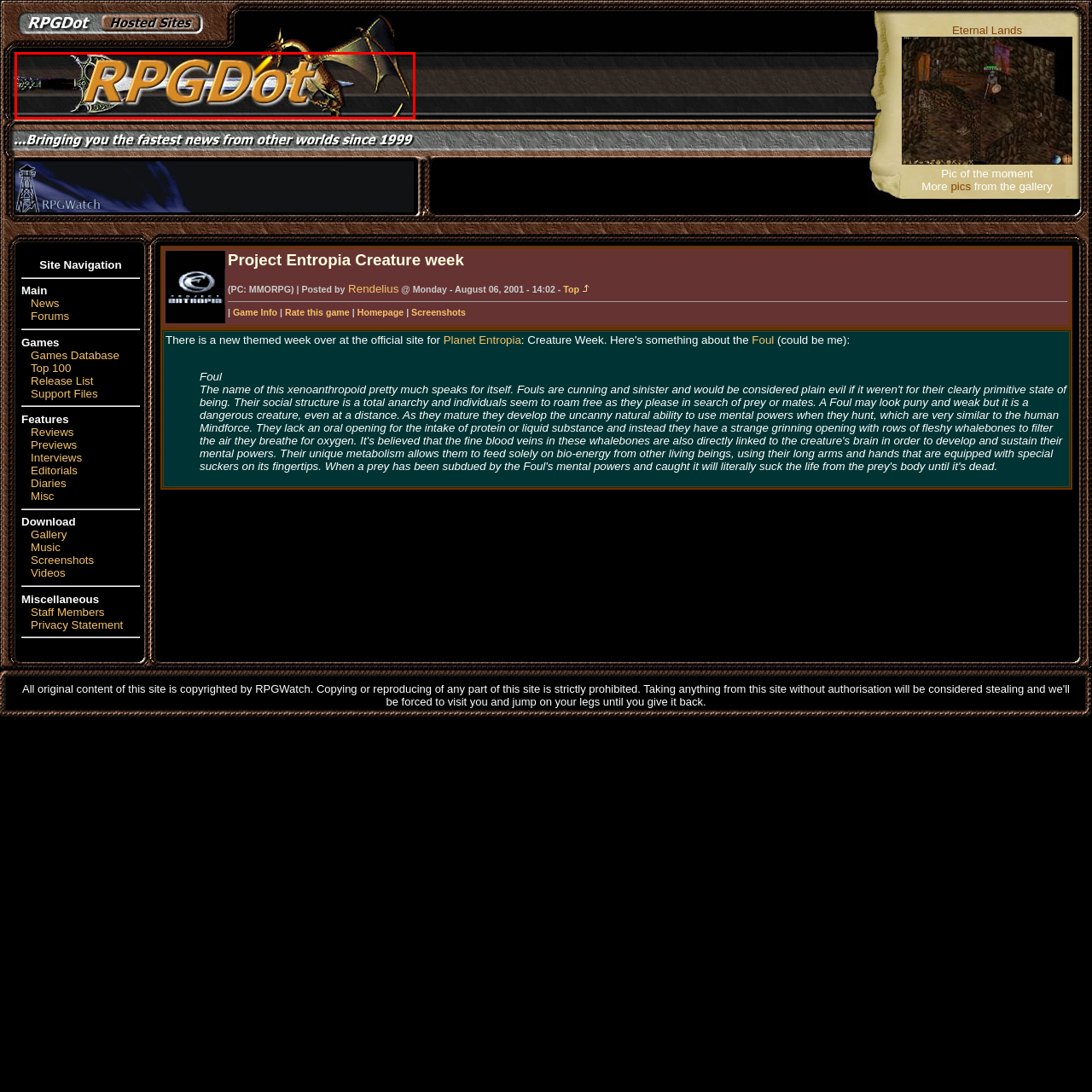What gaming-themed illustrations are on the logo?
Examine the content inside the red bounding box and give a comprehensive answer to the question.

The logo features intricate designs of gaming-themed illustrations, including a sword and dragon motifs, which suggests that the gaming-themed illustrations on the logo are a sword and a dragon.